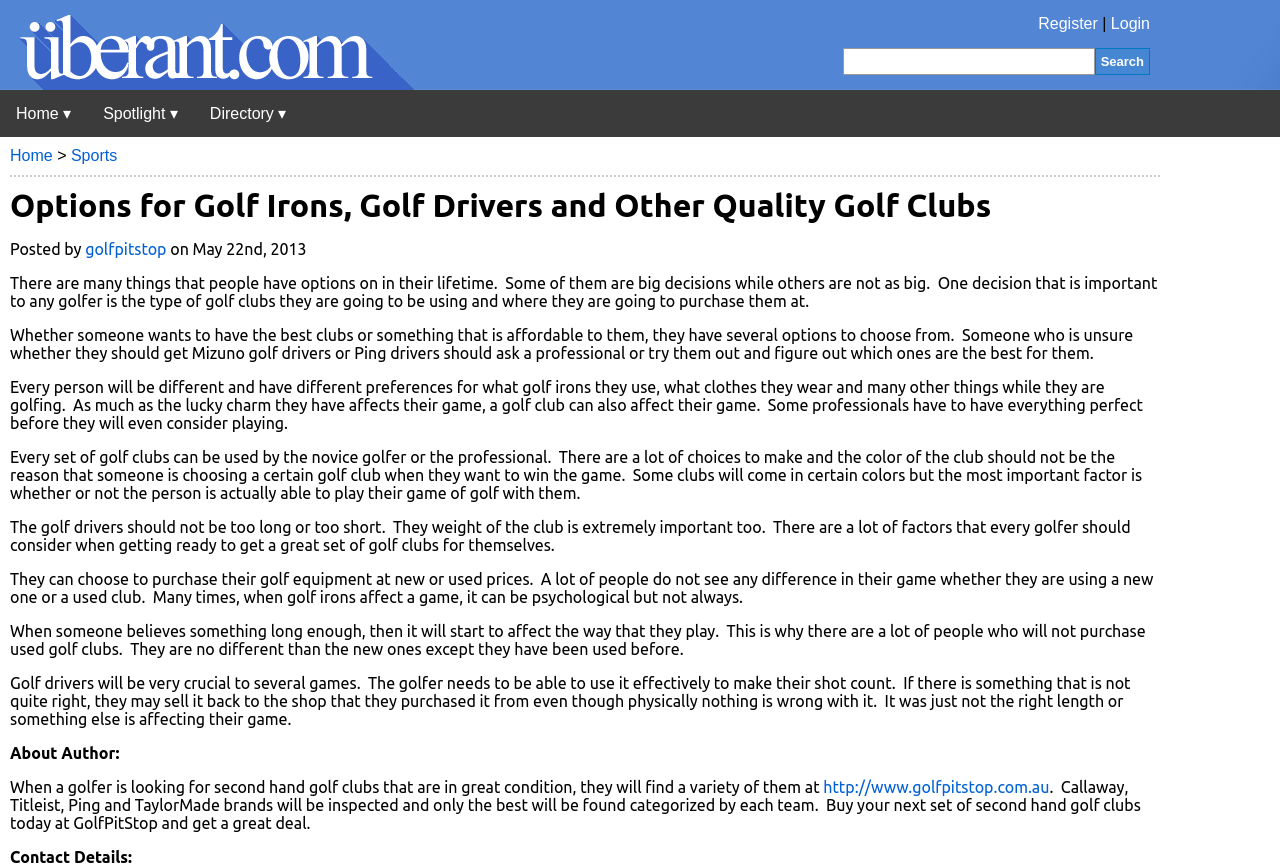Identify the bounding box coordinates of the region that should be clicked to execute the following instruction: "Register an account".

[0.811, 0.017, 0.858, 0.037]